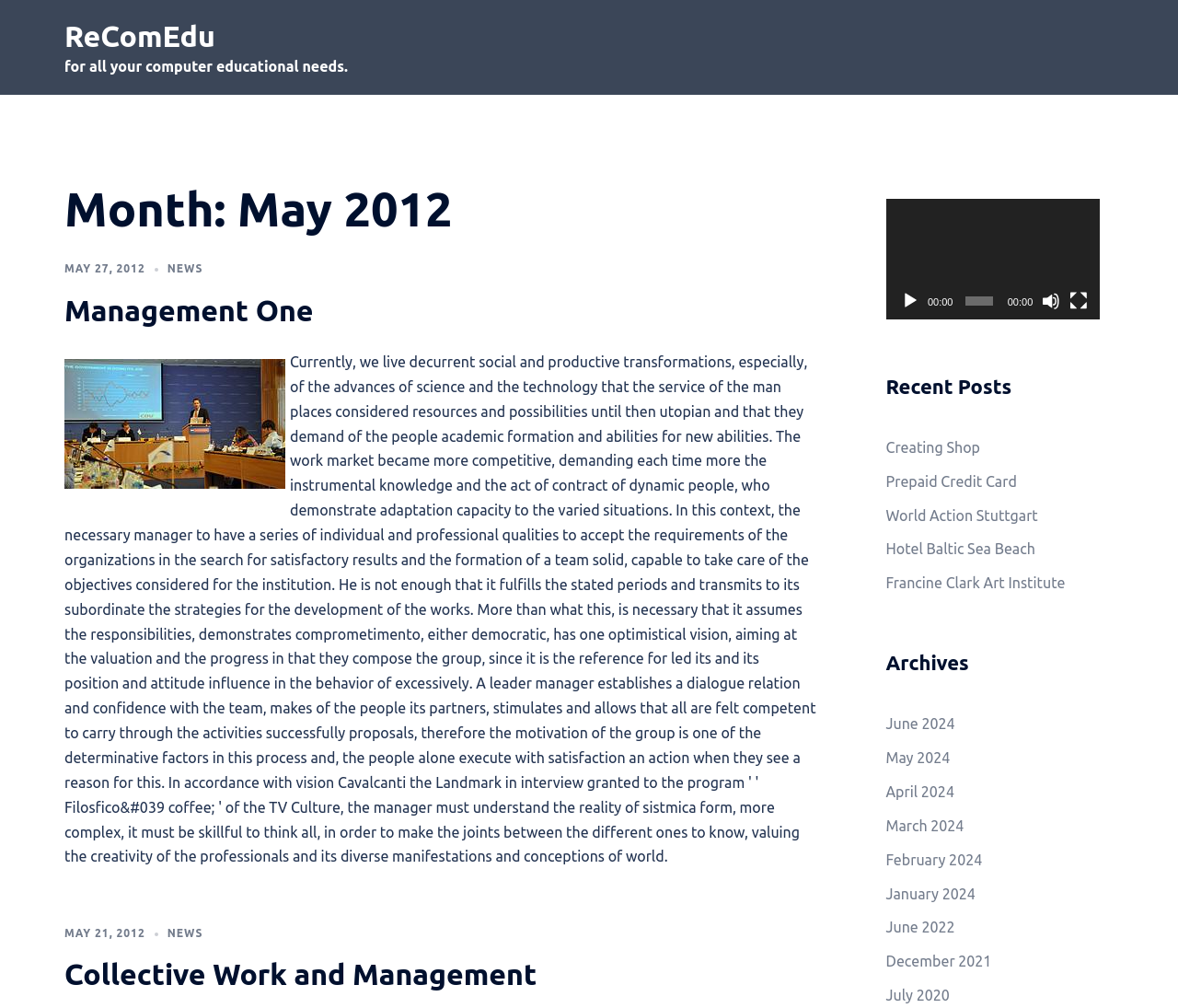Highlight the bounding box coordinates of the element you need to click to perform the following instruction: "Go to the 'June 2024' archive."

[0.752, 0.71, 0.811, 0.726]